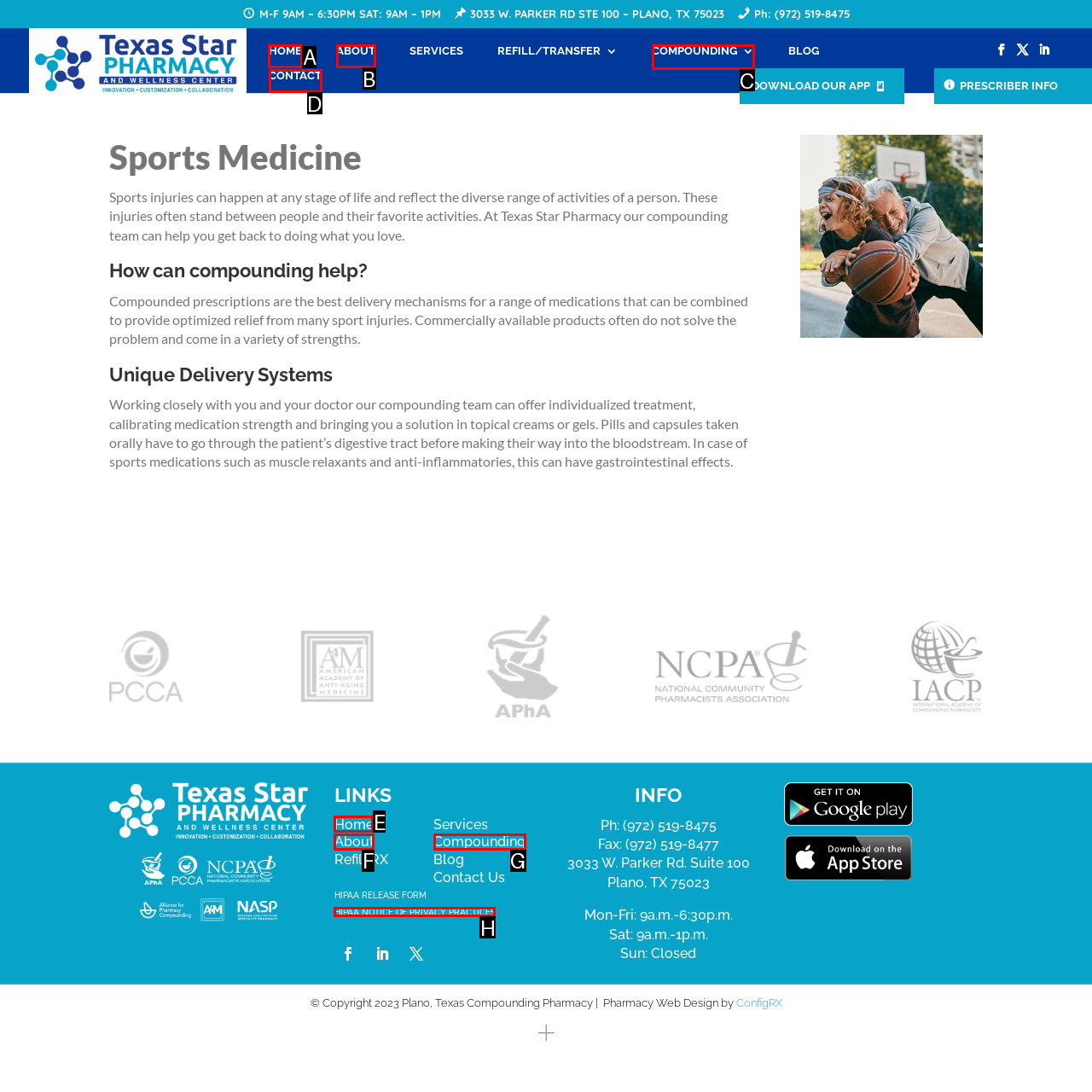Specify which UI element should be clicked to accomplish the task: Click the 'HOME' link. Answer with the letter of the correct choice.

A